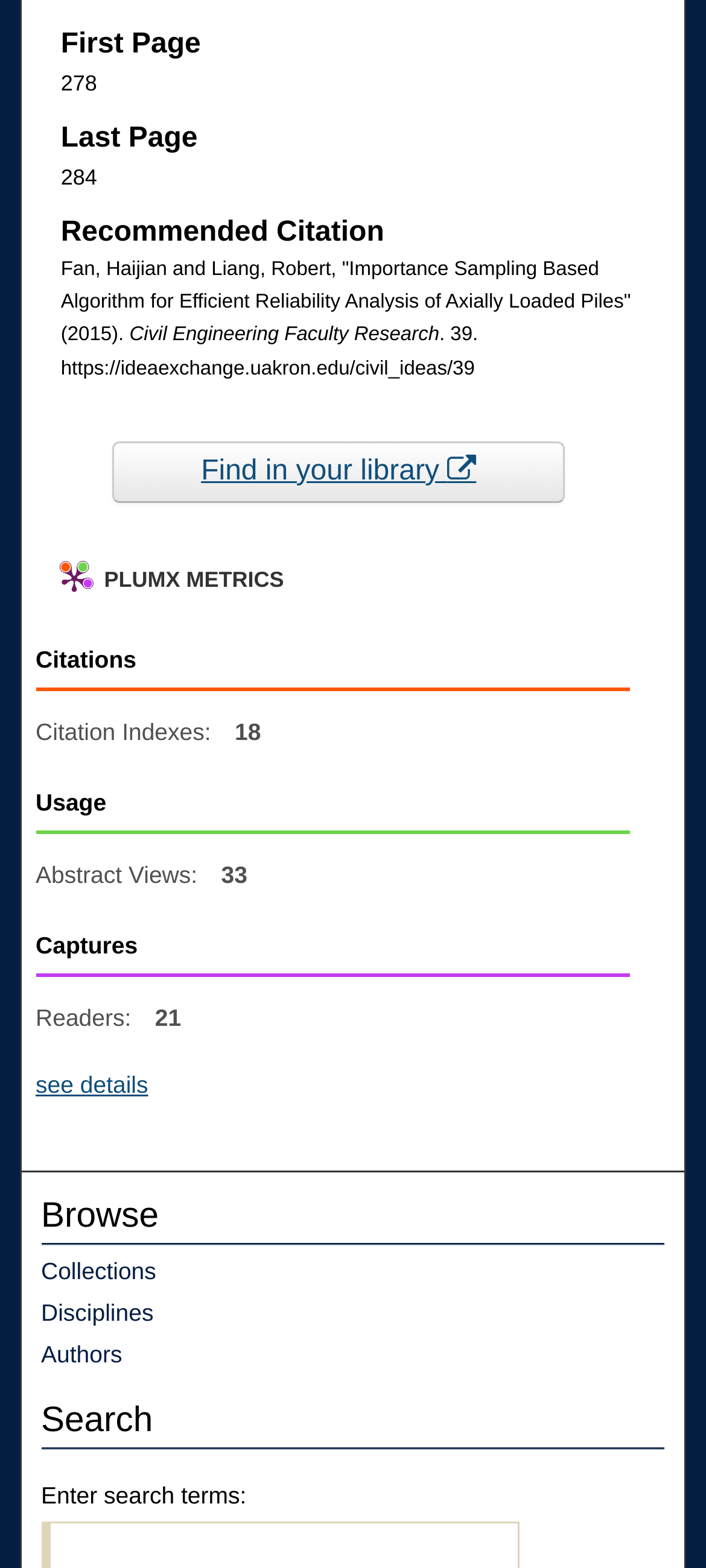Locate the bounding box coordinates of the element I should click to achieve the following instruction: "Find in your library".

[0.159, 0.233, 0.8, 0.273]